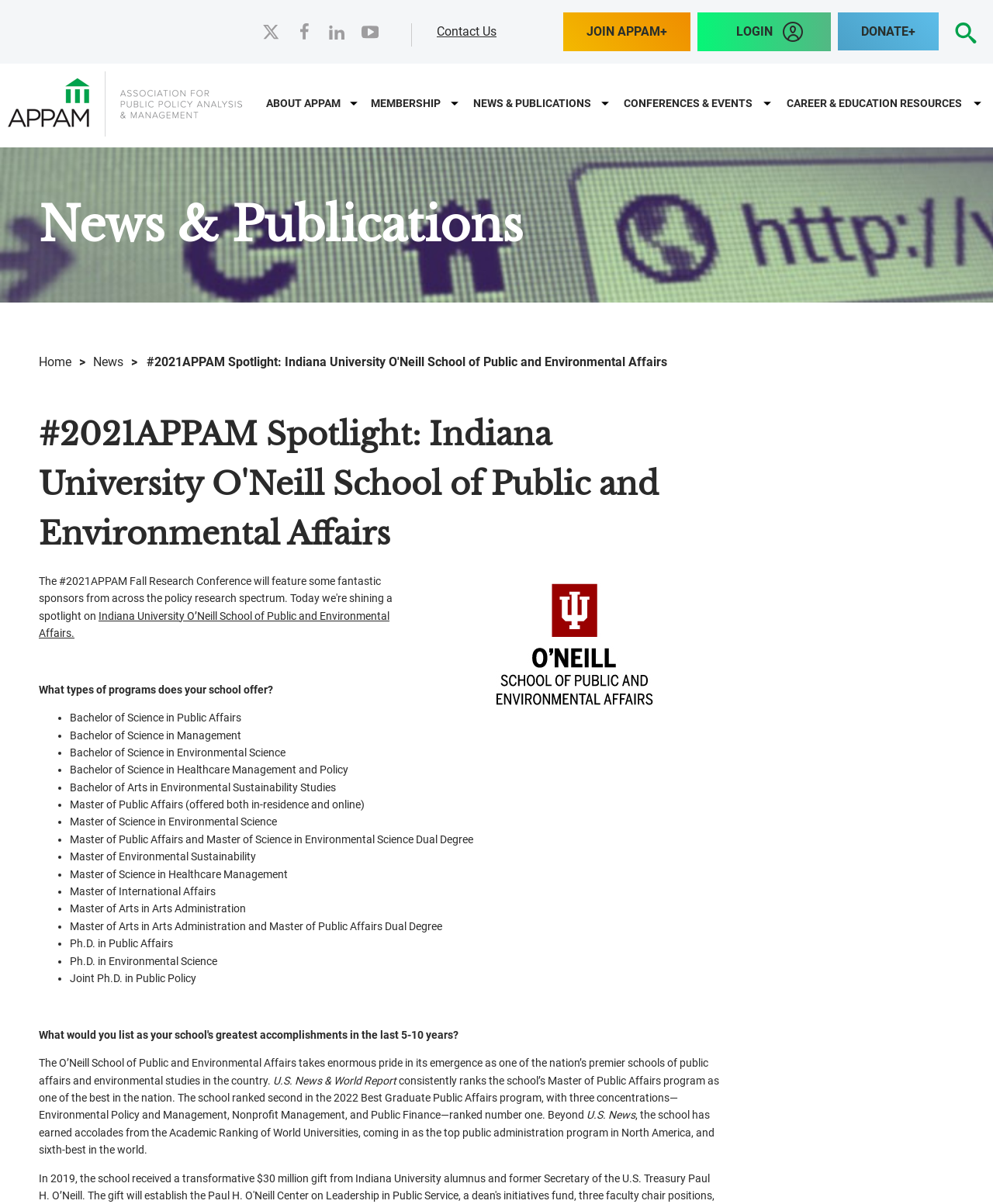Using the provided description: "Committees", find the bounding box coordinates of the corresponding UI element. The output should be four float numbers between 0 and 1, in the format [left, top, right, bottom].

[0.266, 0.234, 0.536, 0.253]